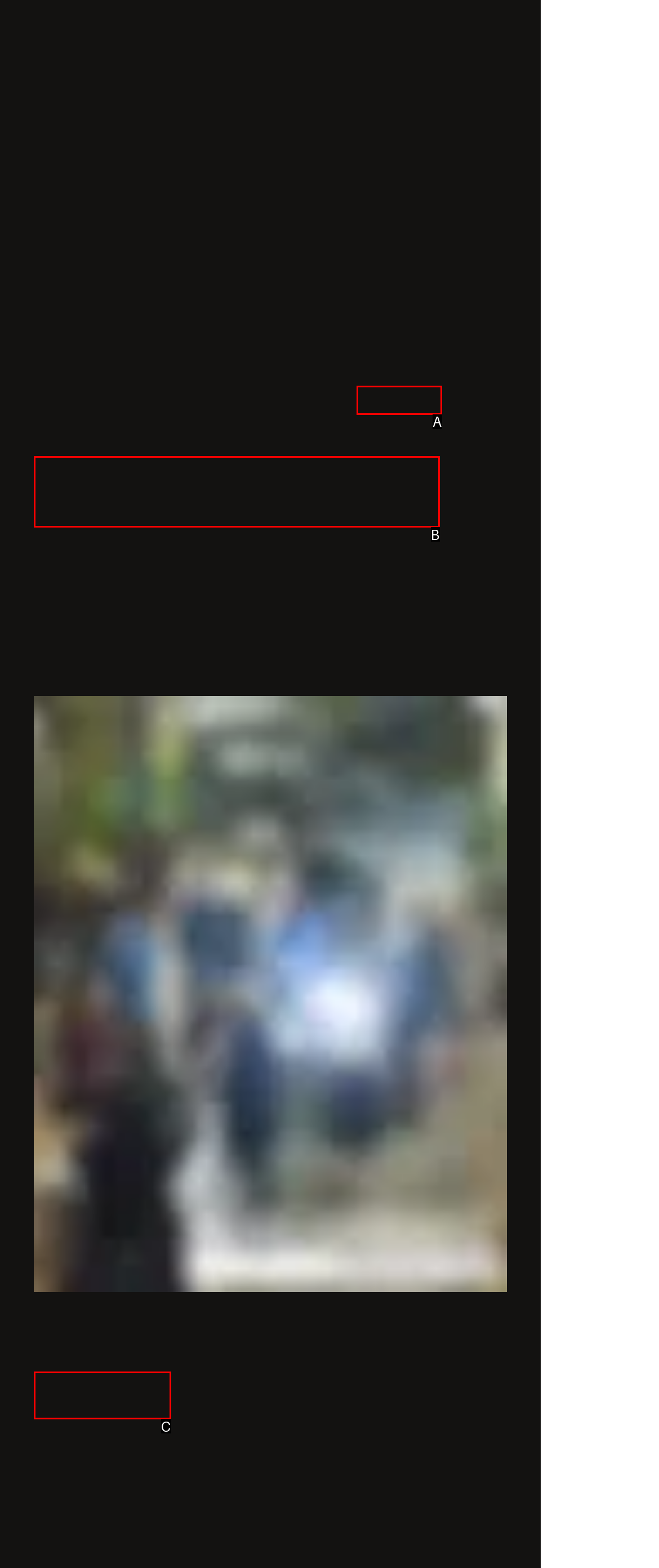Given the description: Join us!, identify the HTML element that fits best. Respond with the letter of the correct option from the choices.

A